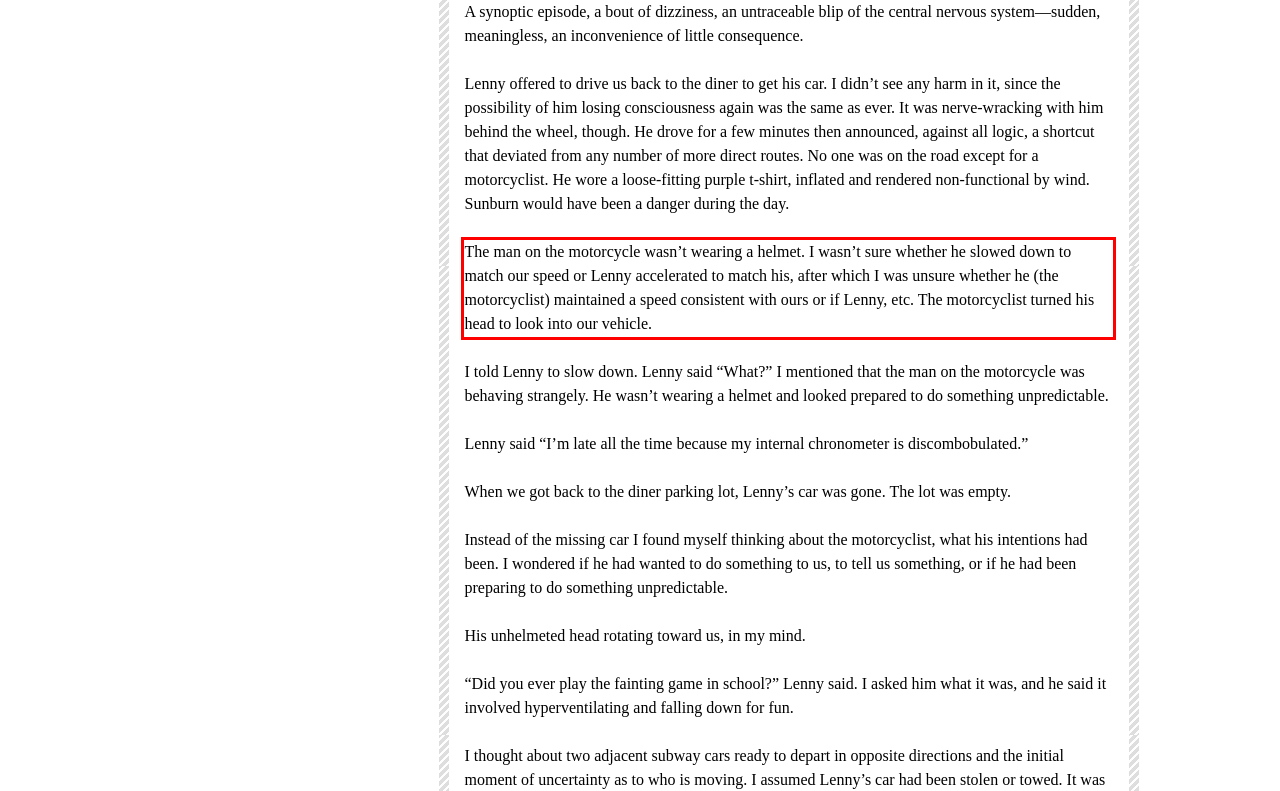You are presented with a webpage screenshot featuring a red bounding box. Perform OCR on the text inside the red bounding box and extract the content.

The man on the motorcycle wasn’t wearing a helmet. I wasn’t sure whether he slowed down to match our speed or Lenny accelerated to match his, after which I was unsure whether he (the motorcyclist) maintained a speed consistent with ours or if Lenny, etc. The motorcyclist turned his head to look into our vehicle.